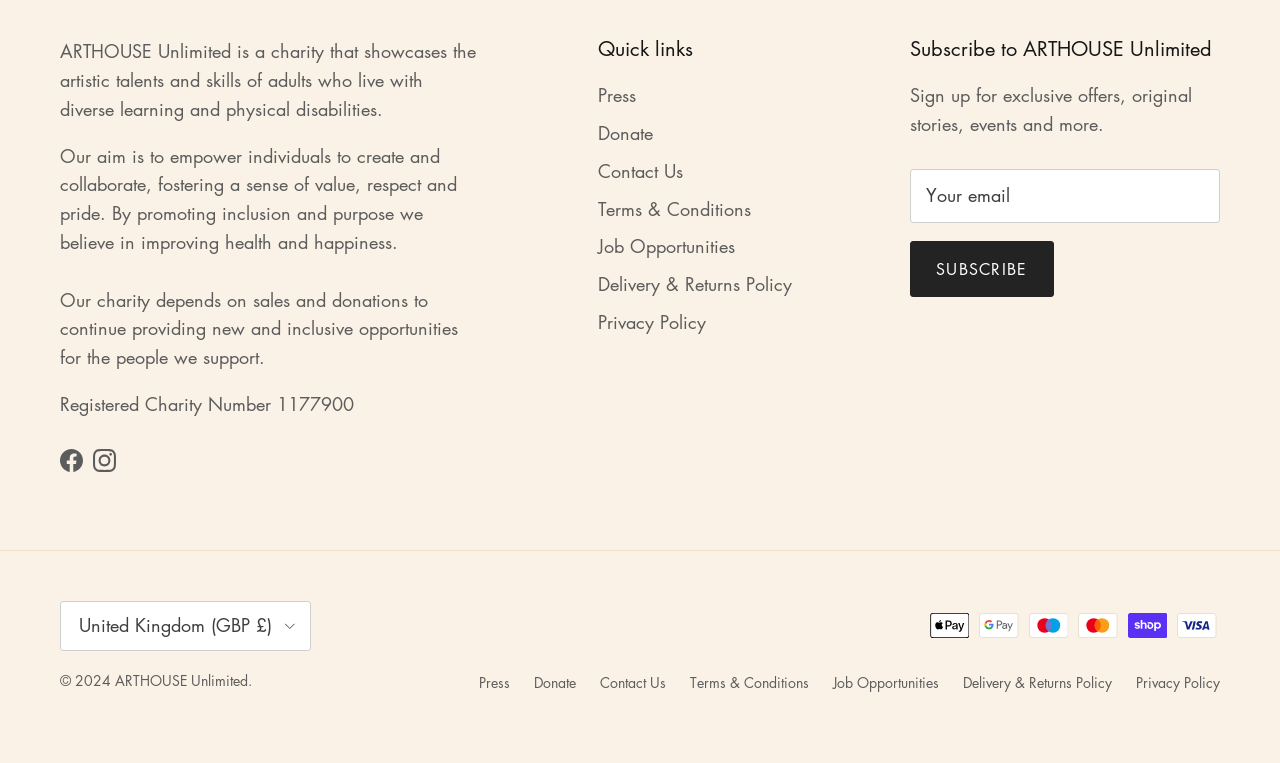Identify the bounding box of the UI element that matches this description: "Terms & Conditions".

[0.539, 0.881, 0.632, 0.907]